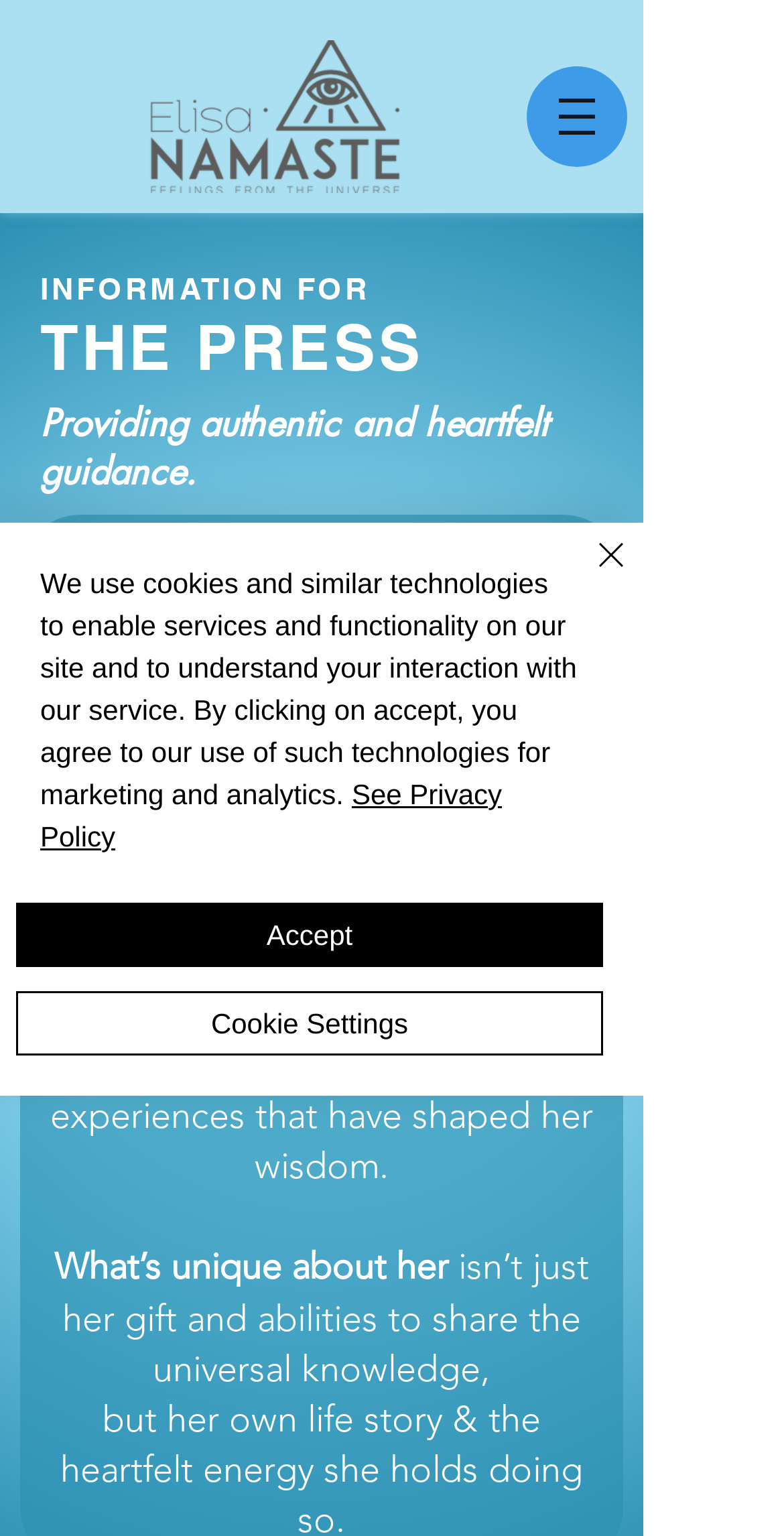What does Elisa trust?
Please provide a single word or phrase in response based on the screenshot.

Universal downloads and life experiences